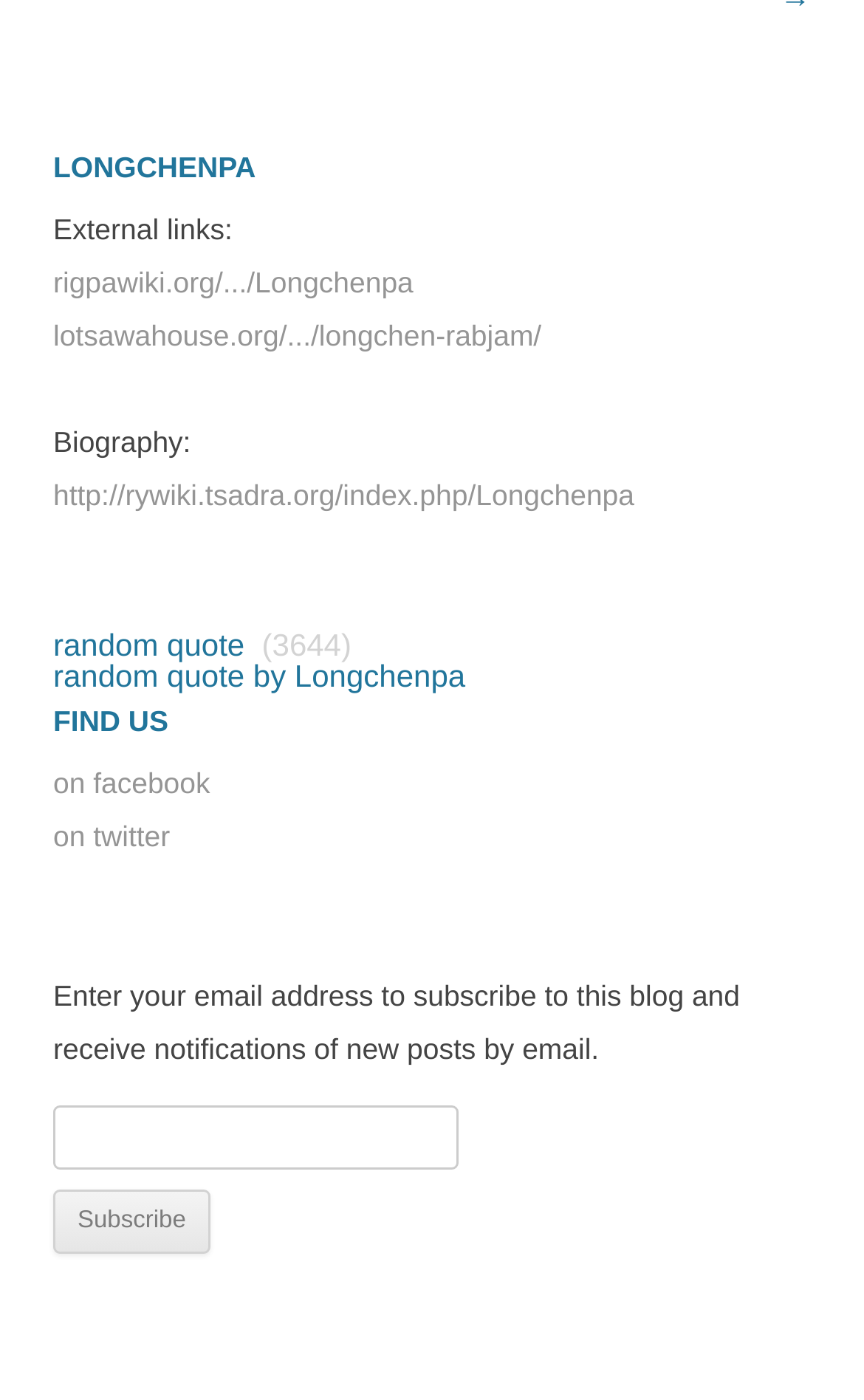Can you pinpoint the bounding box coordinates for the clickable element required for this instruction: "Visit Longchenpa's wiki page"? The coordinates should be four float numbers between 0 and 1, i.e., [left, top, right, bottom].

[0.062, 0.19, 0.478, 0.214]